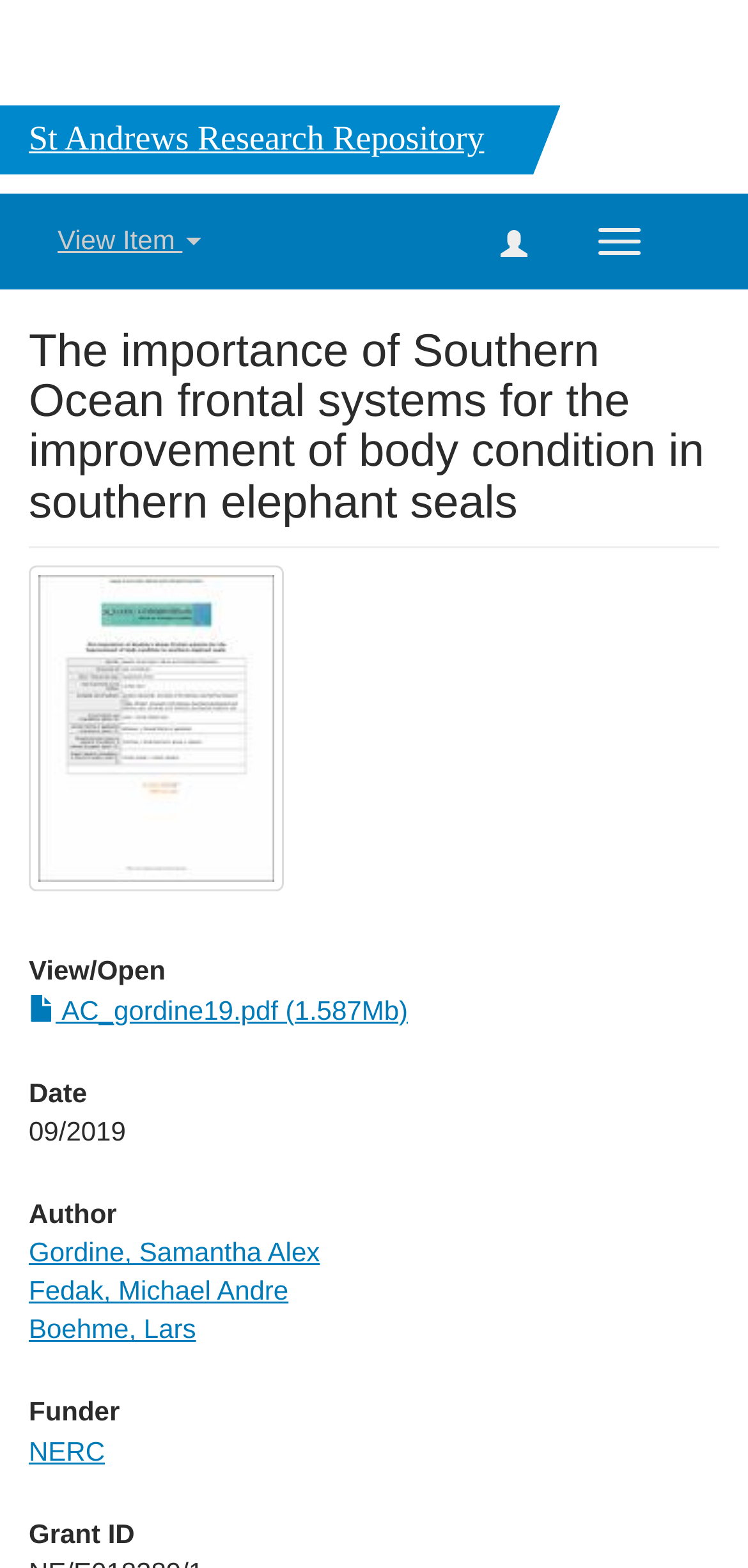Provide the bounding box coordinates for the area that should be clicked to complete the instruction: "Toggle navigation".

[0.772, 0.133, 0.885, 0.174]